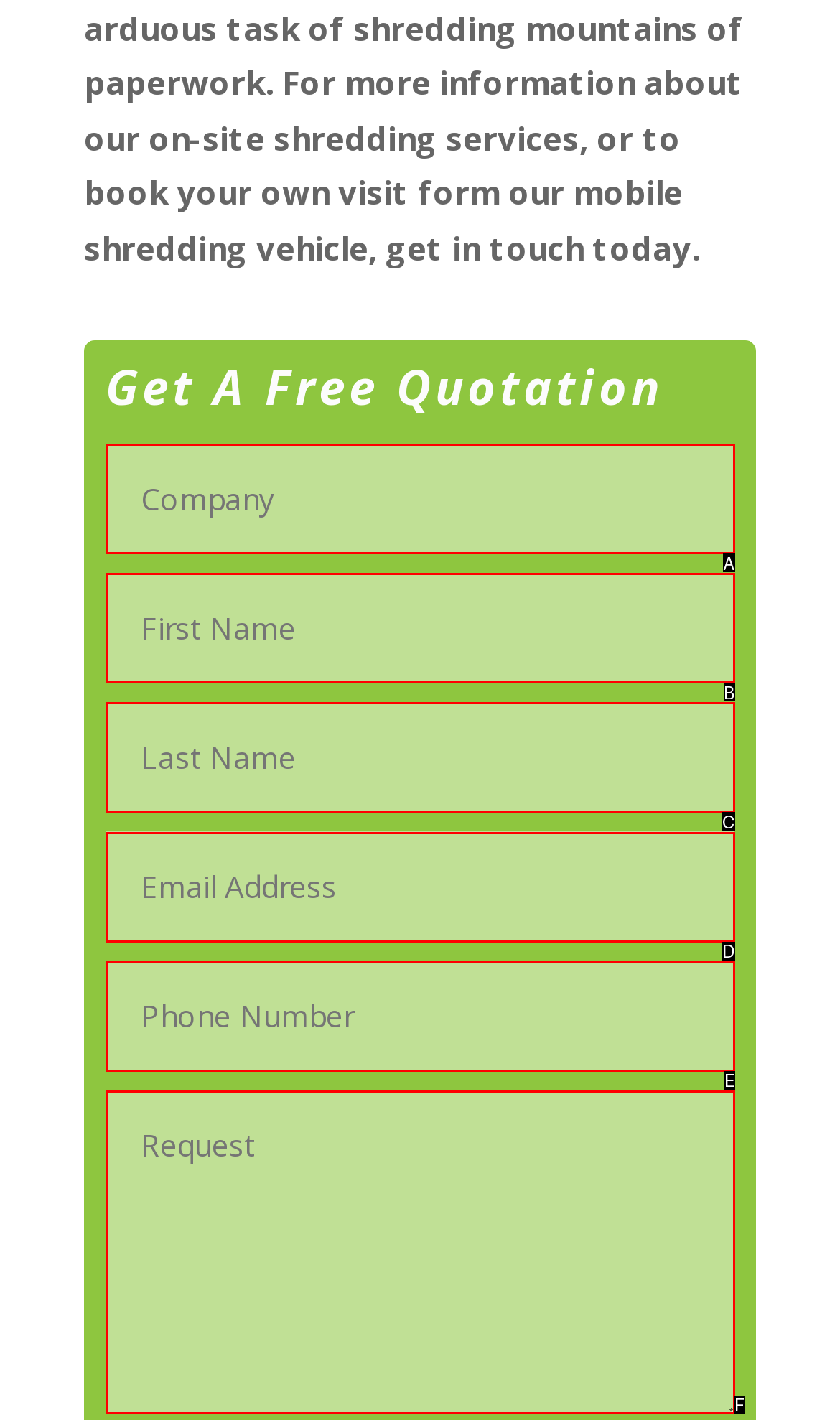Based on the element described as: name="et_pb_contact_phoneno_0" placeholder="Phone Number"
Find and respond with the letter of the correct UI element.

E